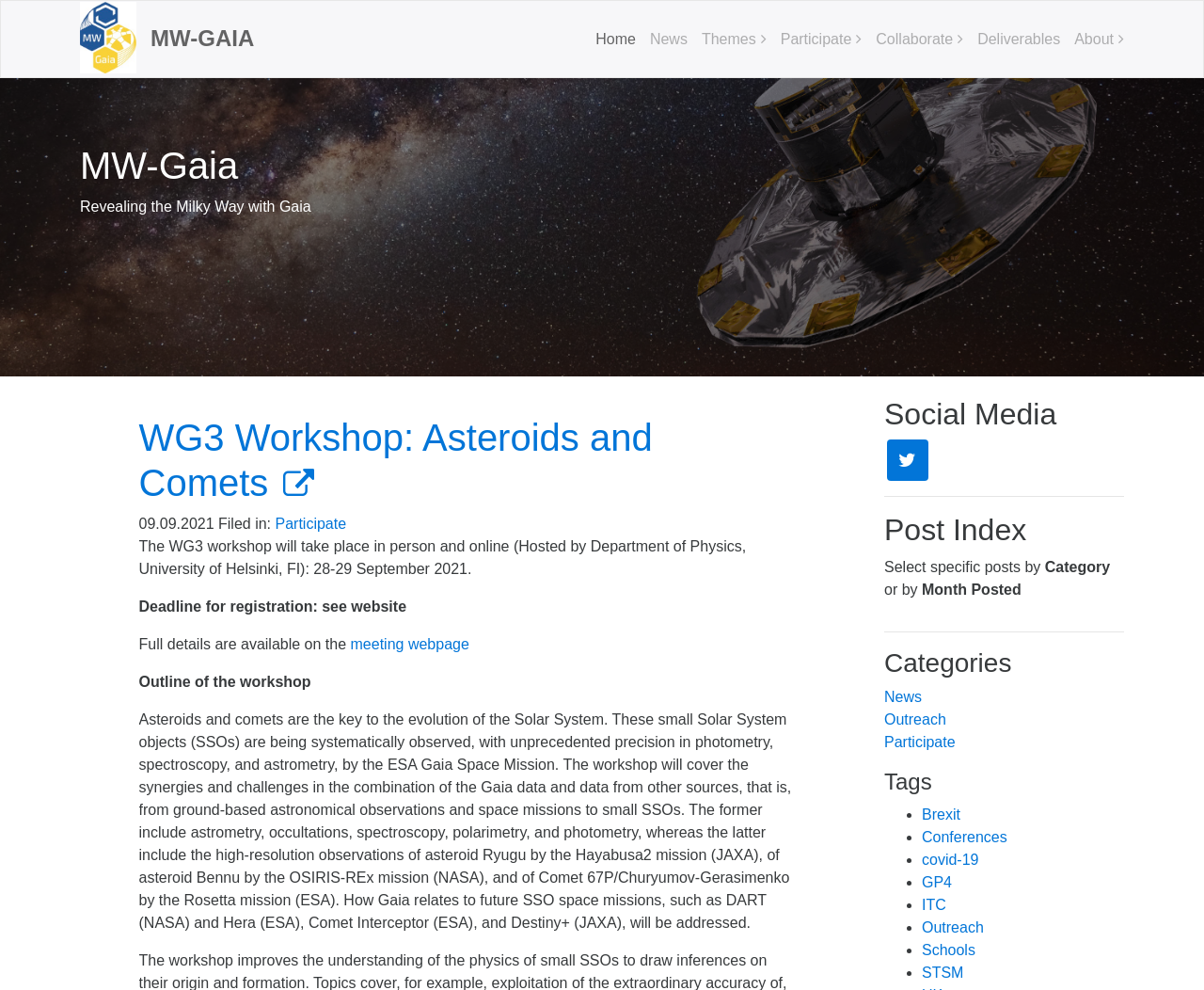Determine the bounding box coordinates of the element that should be clicked to execute the following command: "Check the 'Participate' page".

[0.648, 0.031, 0.716, 0.048]